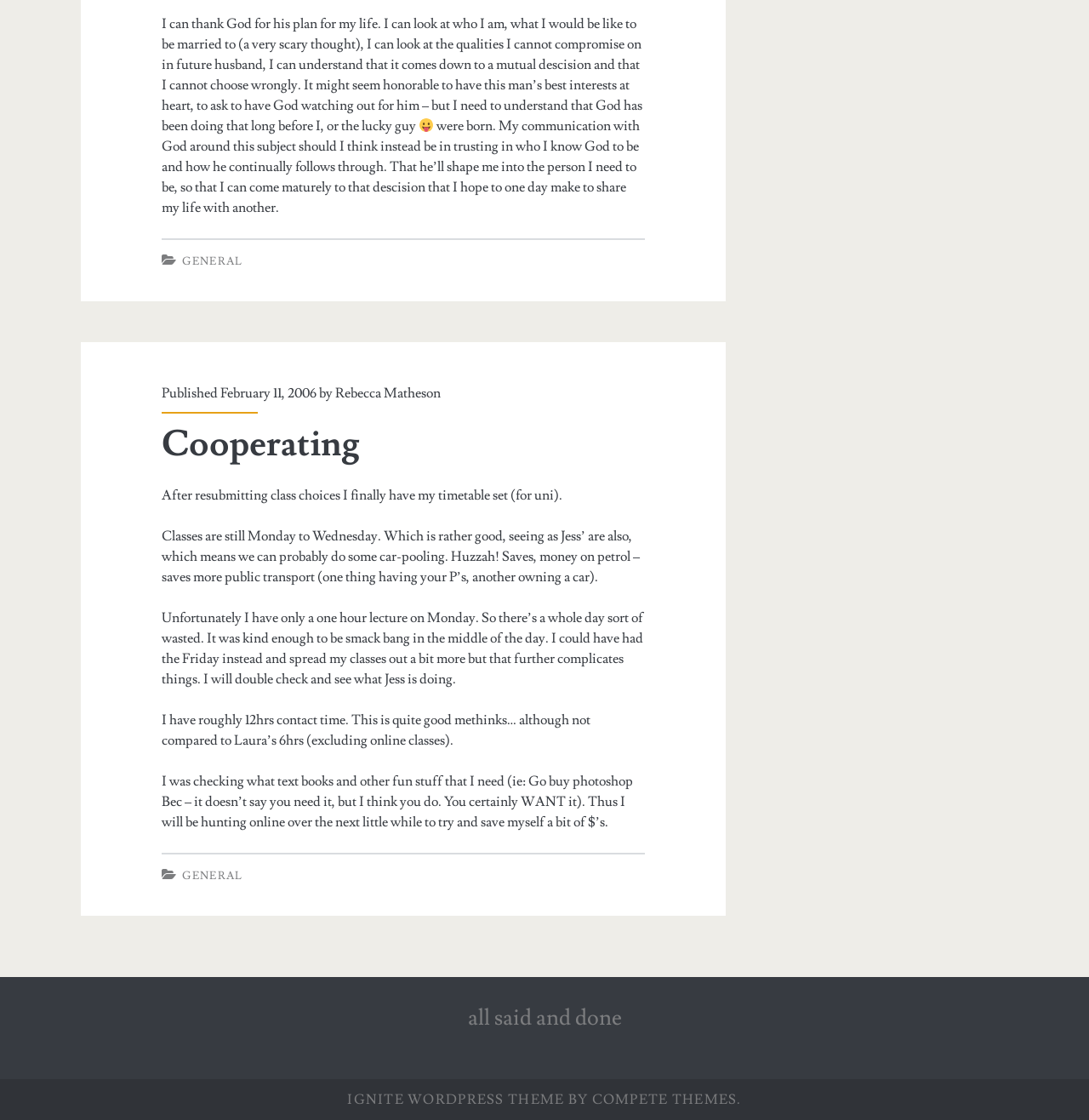What is the topic of the article?
Using the information from the image, give a concise answer in one word or a short phrase.

Cooperating